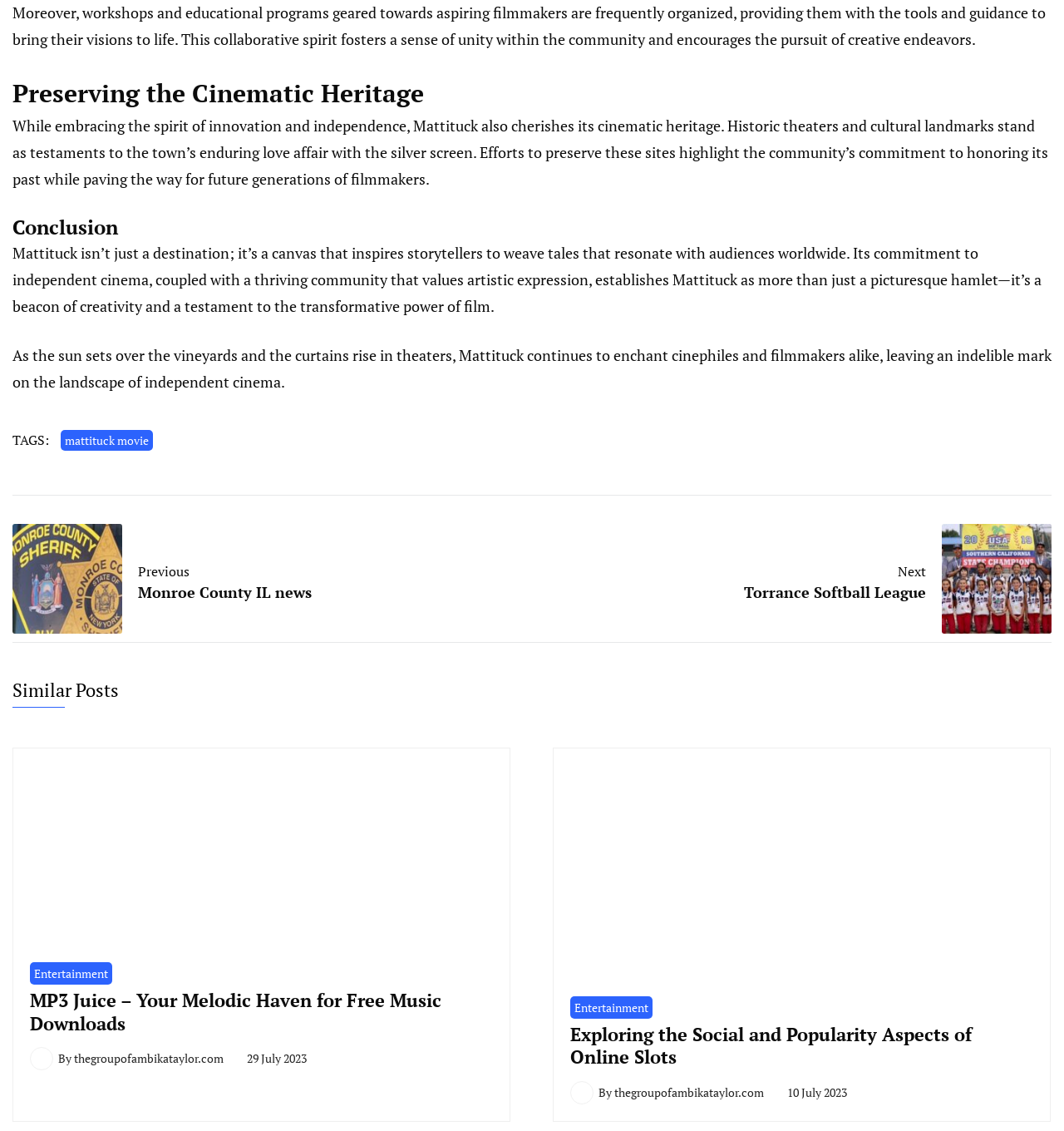Please analyze the image and give a detailed answer to the question:
What is Mattituck?

Based on the text, Mattituck is described as a destination that inspires storytellers to weave tales that resonate with audiences worldwide, and it's a canvas that inspires creativity.